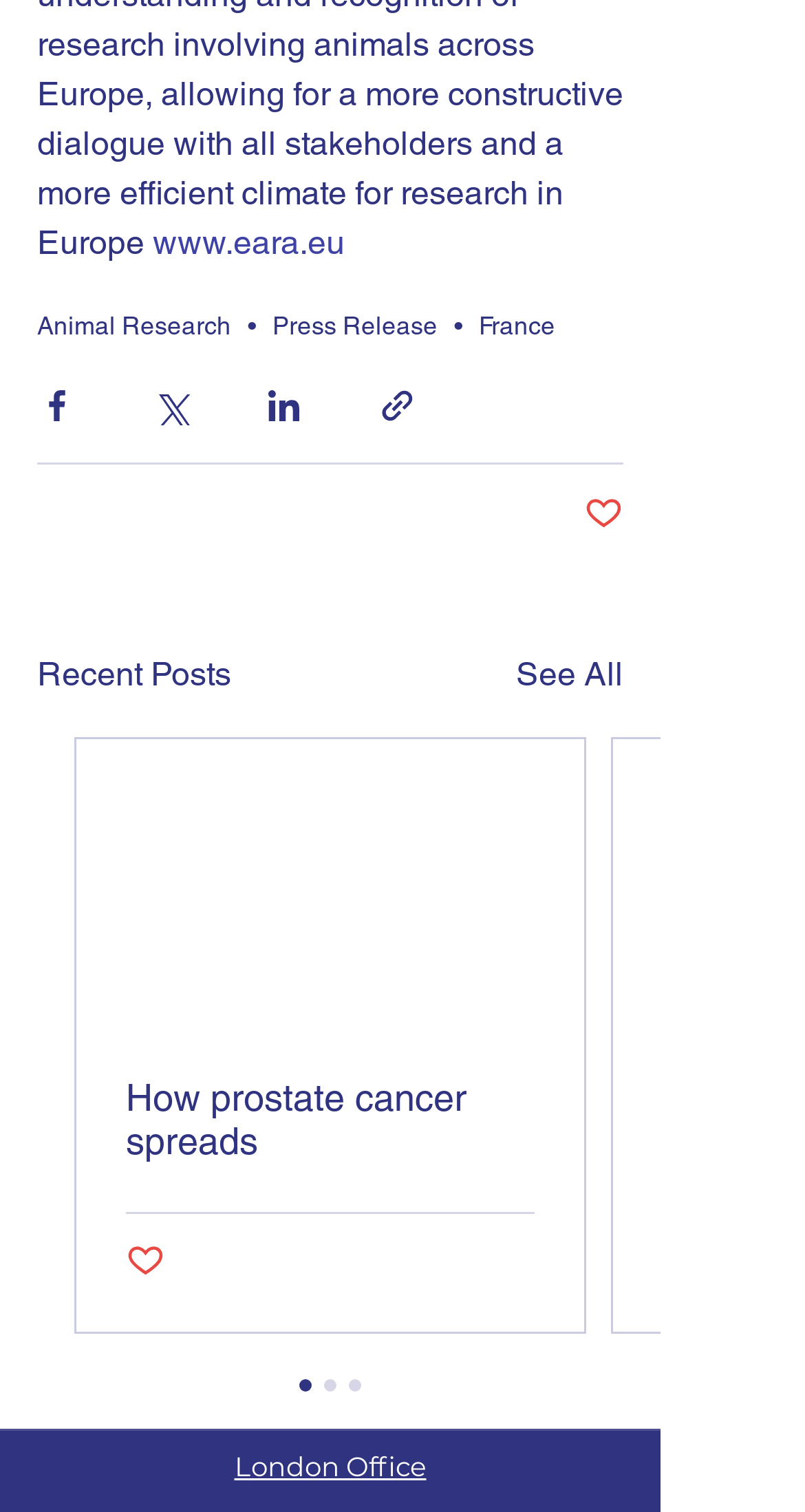Determine the bounding box coordinates of the section I need to click to execute the following instruction: "View all recent posts". Provide the coordinates as four float numbers between 0 and 1, i.e., [left, top, right, bottom].

[0.641, 0.431, 0.774, 0.463]